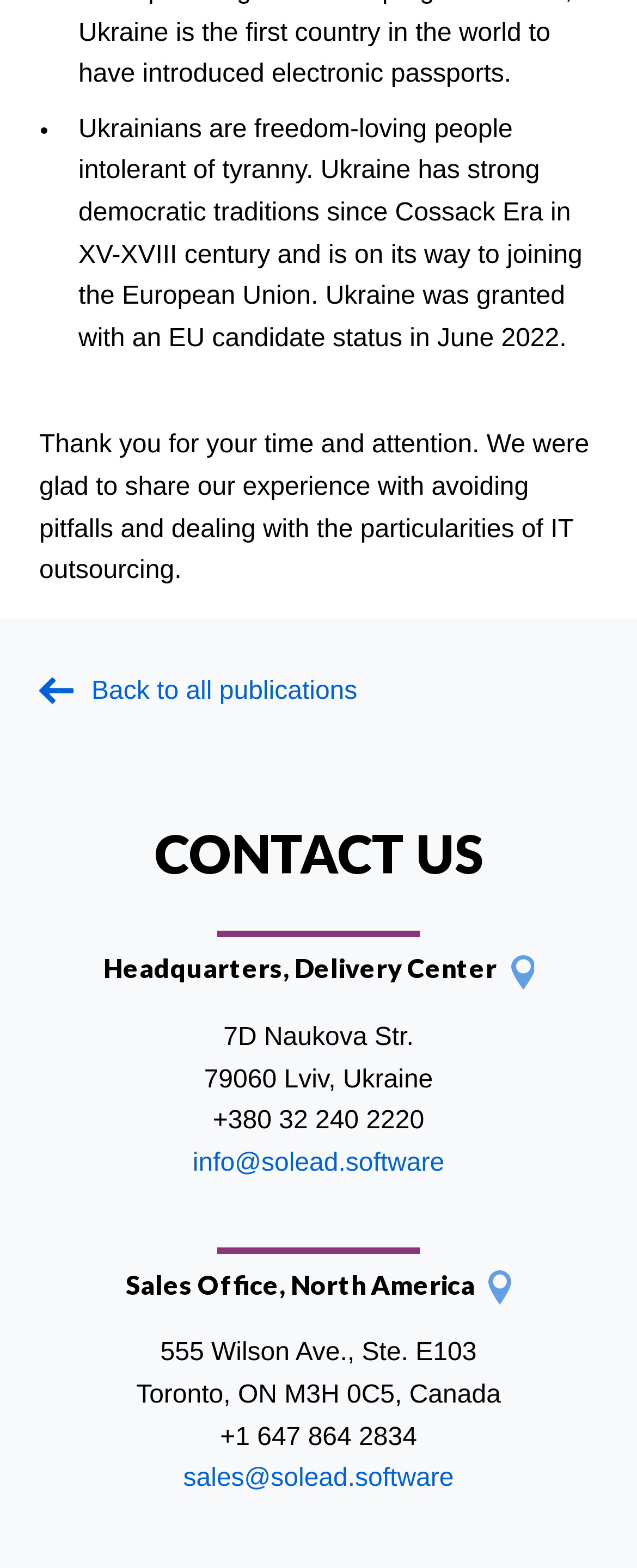What is the city where the Sales Office in North America is located?
Use the image to answer the question with a single word or phrase.

Toronto